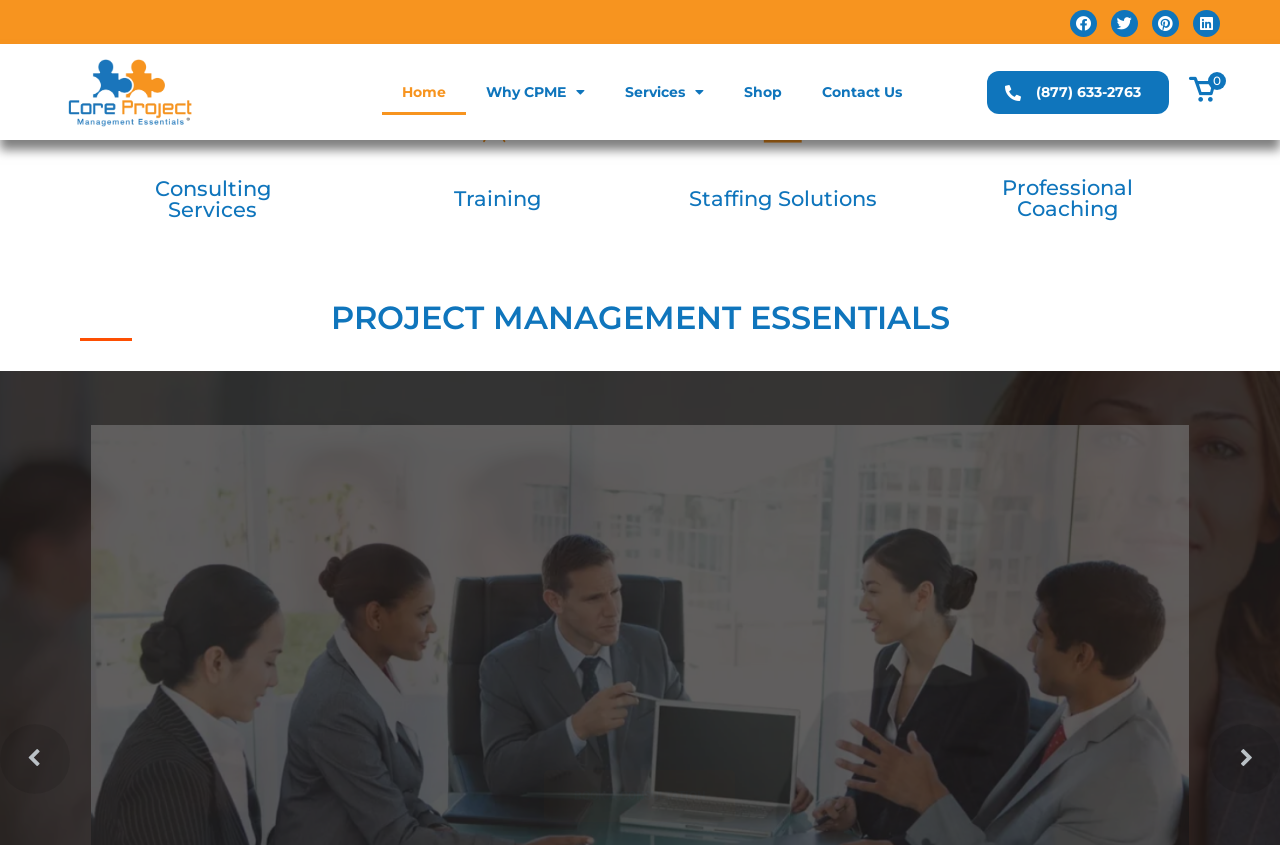Locate the bounding box of the UI element described in the following text: "Book a Consultation".

[0.425, 0.912, 0.574, 0.973]